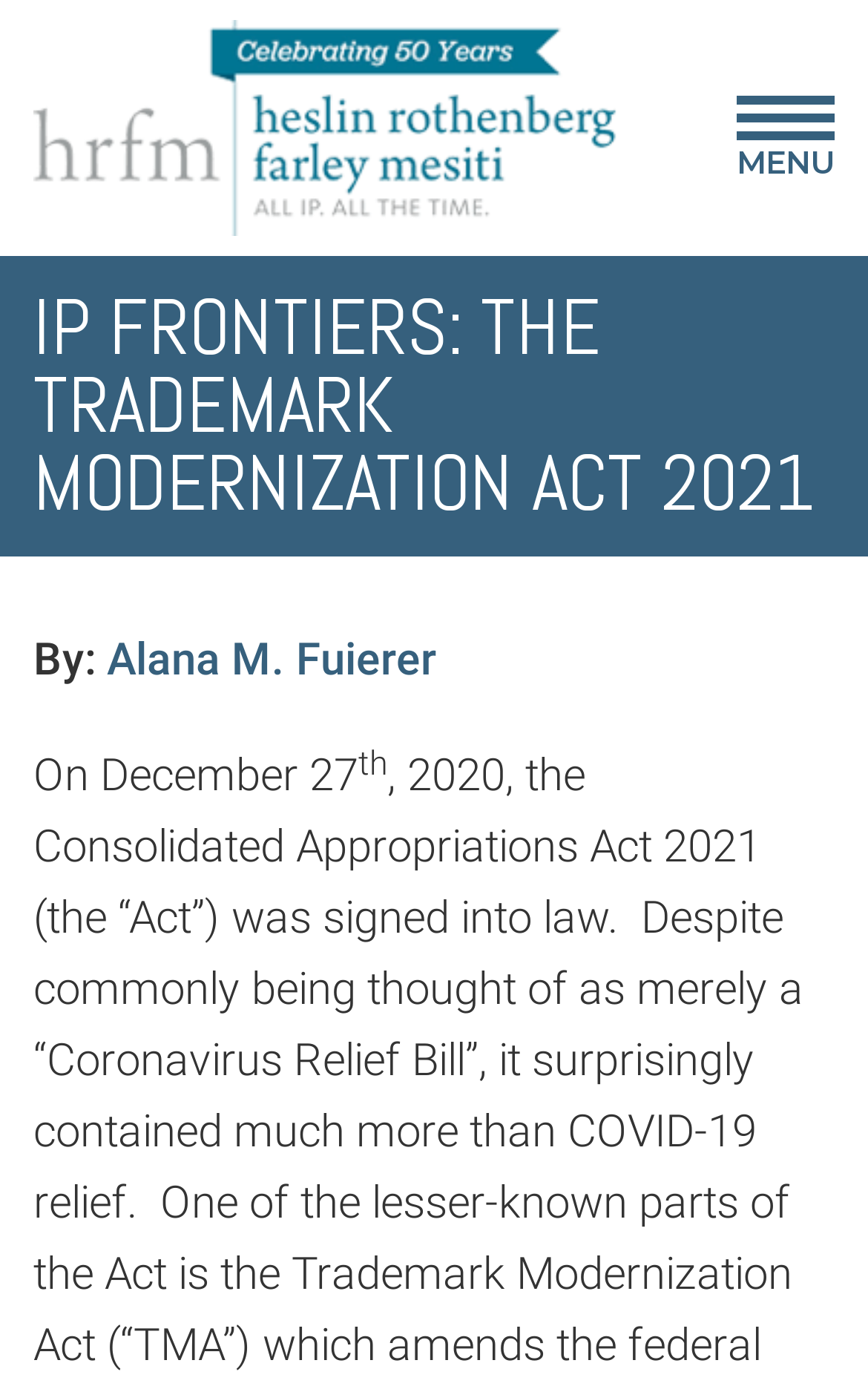What is the text of the webpage's headline?

IP FRONTIERS: THE TRADEMARK MODERNIZATION ACT 2021